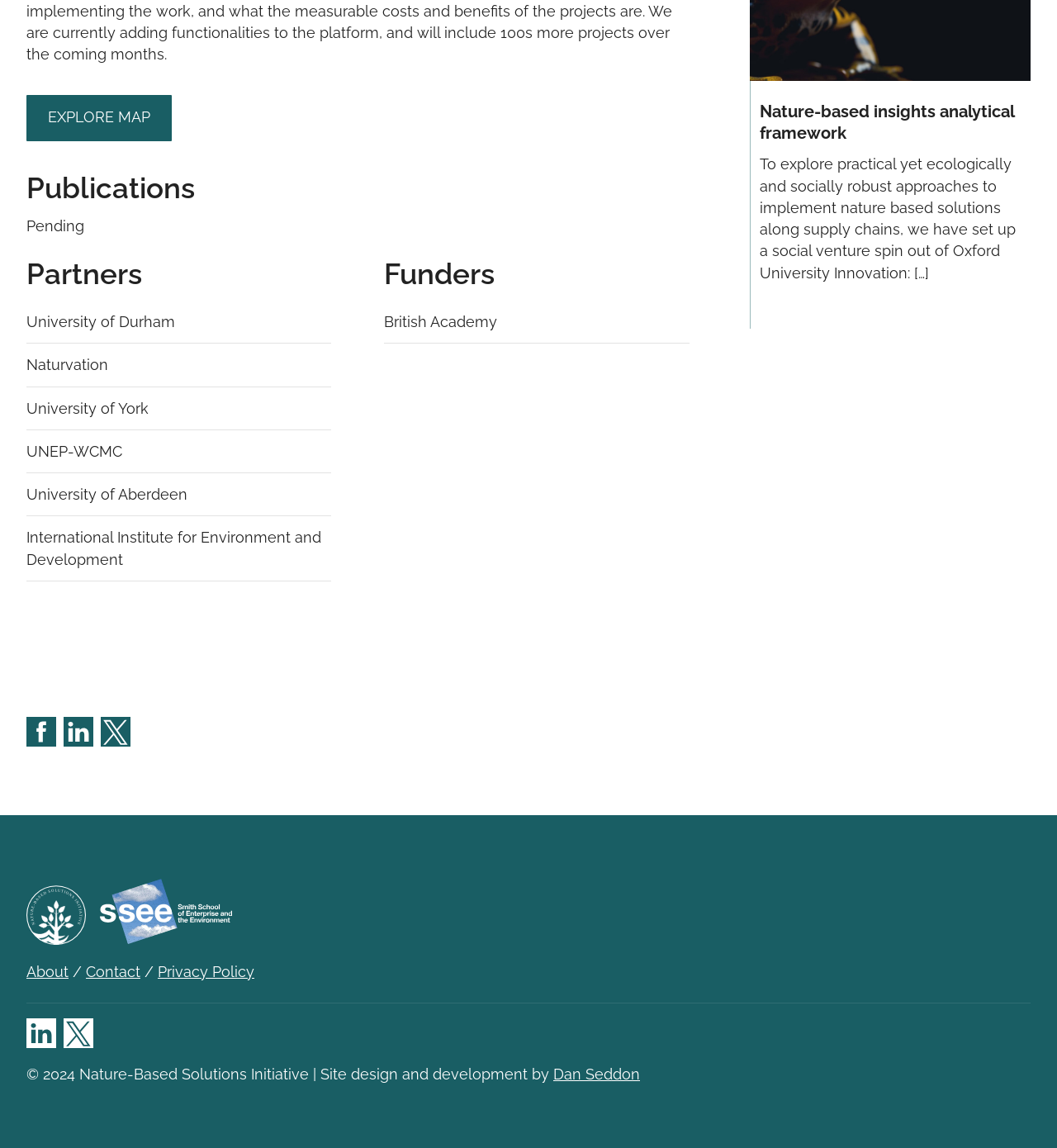Please provide a one-word or short phrase answer to the question:
What is the copyright year mentioned on the webpage?

2024